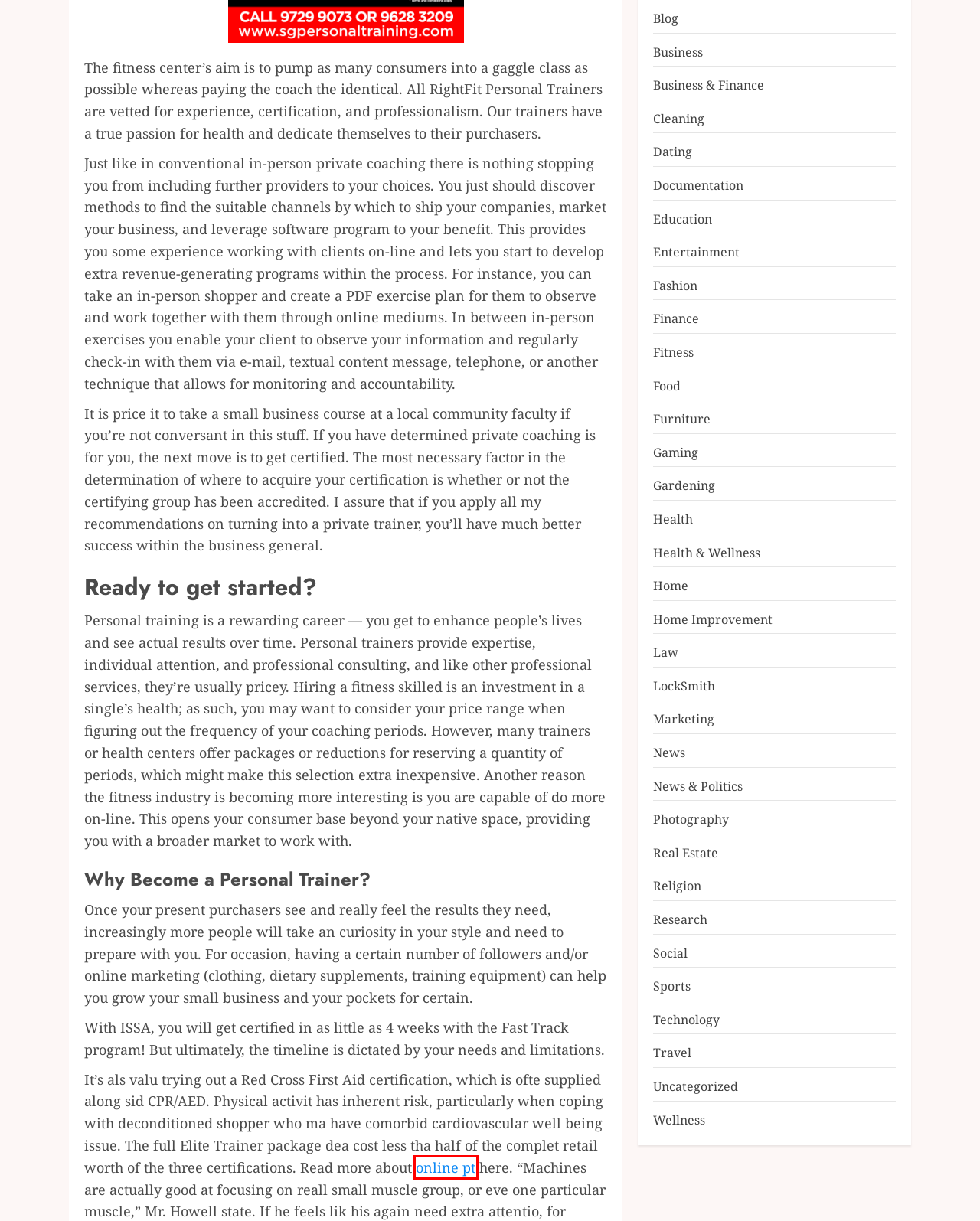You have a screenshot of a webpage with a red bounding box around an element. Select the webpage description that best matches the new webpage after clicking the element within the red bounding box. Here are the descriptions:
A. The Best Online Personal Trainer in the UK | Muscle Gain Virtual Personal Trainer
B. Cleaning – STKT Group
C. January 2024 – STKT Group
D. Research – STKT Group
E. Entertainment – STKT Group
F. May 2024 – STKT Group
G. Wellness – STKT Group
H. Unlock Your Next Adventure with Car Hire Cartrawler: The Ultimate Travel Companion – STKT Group

A